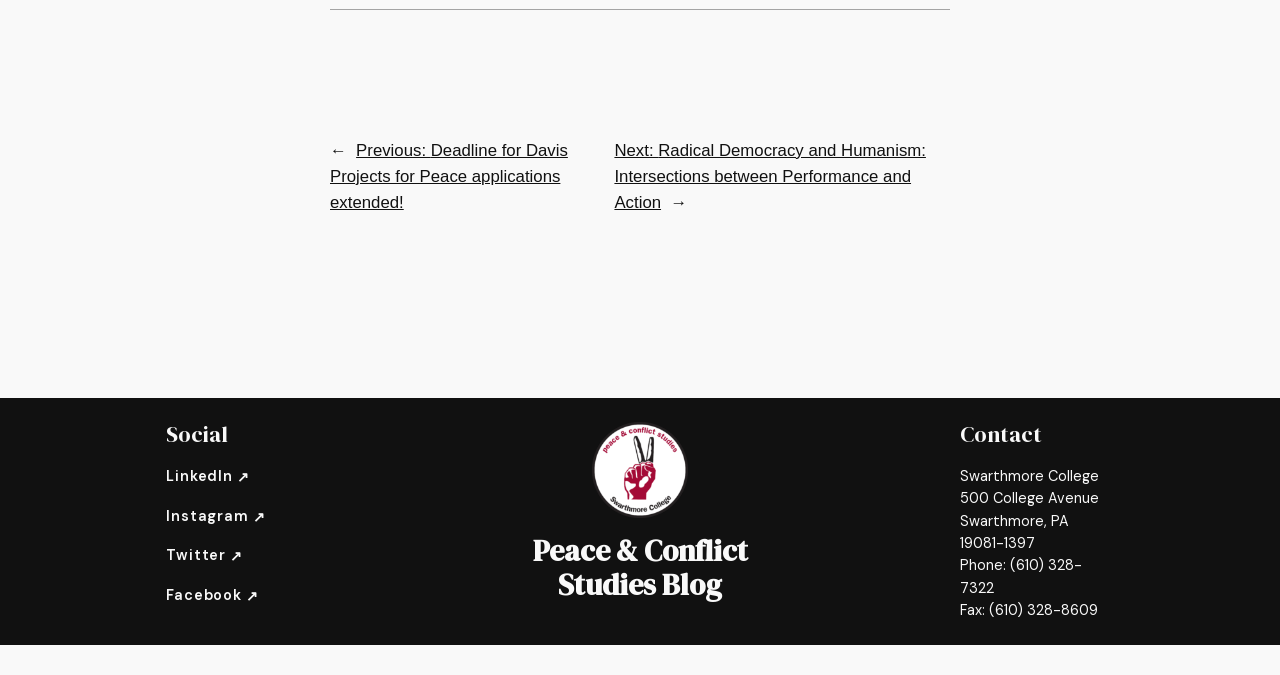Please identify the bounding box coordinates of the element's region that I should click in order to complete the following instruction: "Check the contact information". The bounding box coordinates consist of four float numbers between 0 and 1, i.e., [left, top, right, bottom].

[0.75, 0.692, 0.859, 0.719]